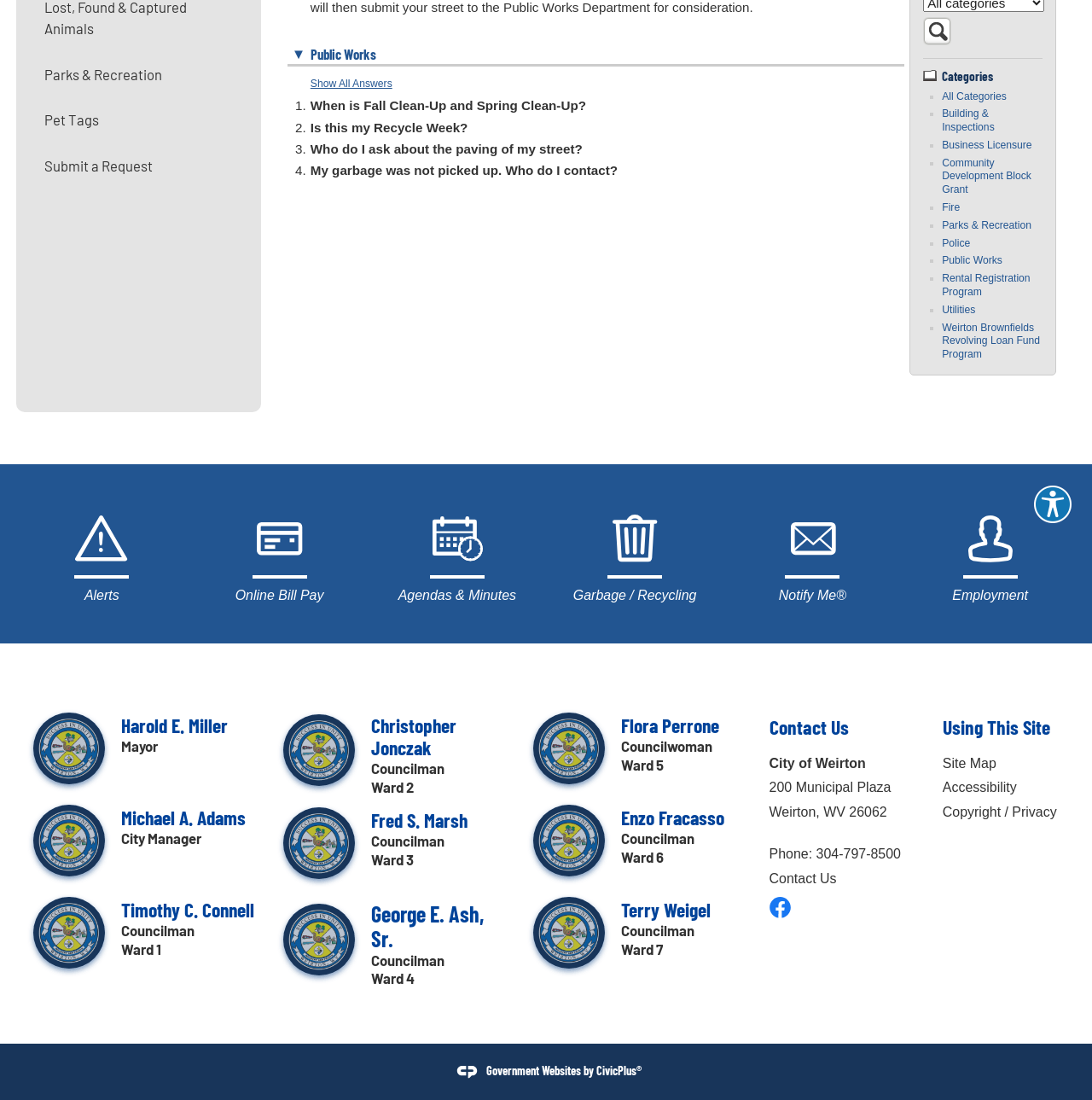Given the description "Flora PerroneCouncilwomanWard 5", provide the bounding box coordinates of the corresponding UI element.

[0.481, 0.644, 0.698, 0.722]